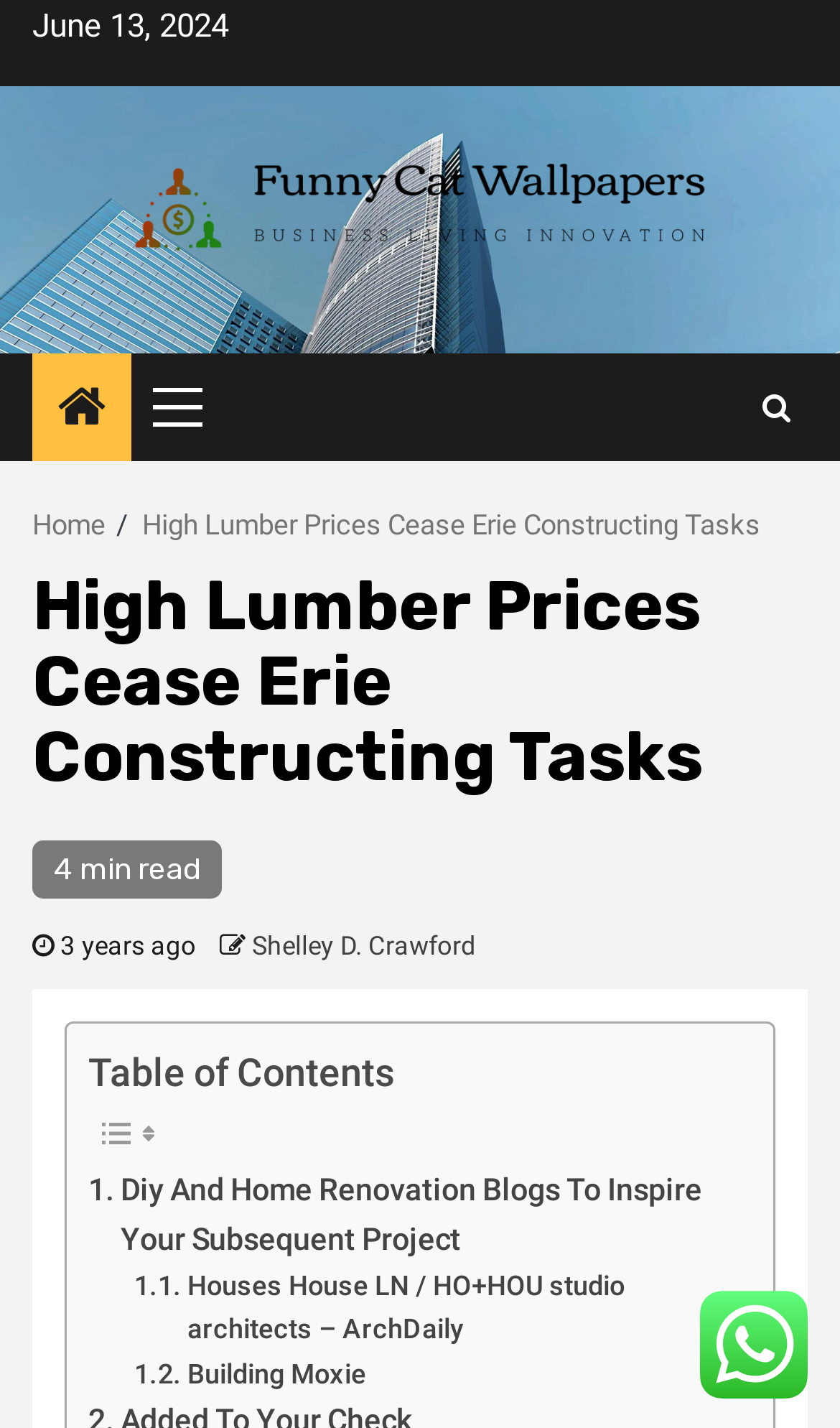Determine the bounding box coordinates in the format (top-left x, top-left y, bottom-right x, bottom-right y). Ensure all values are floating point numbers between 0 and 1. Identify the bounding box of the UI element described by: Home

[0.038, 0.357, 0.126, 0.379]